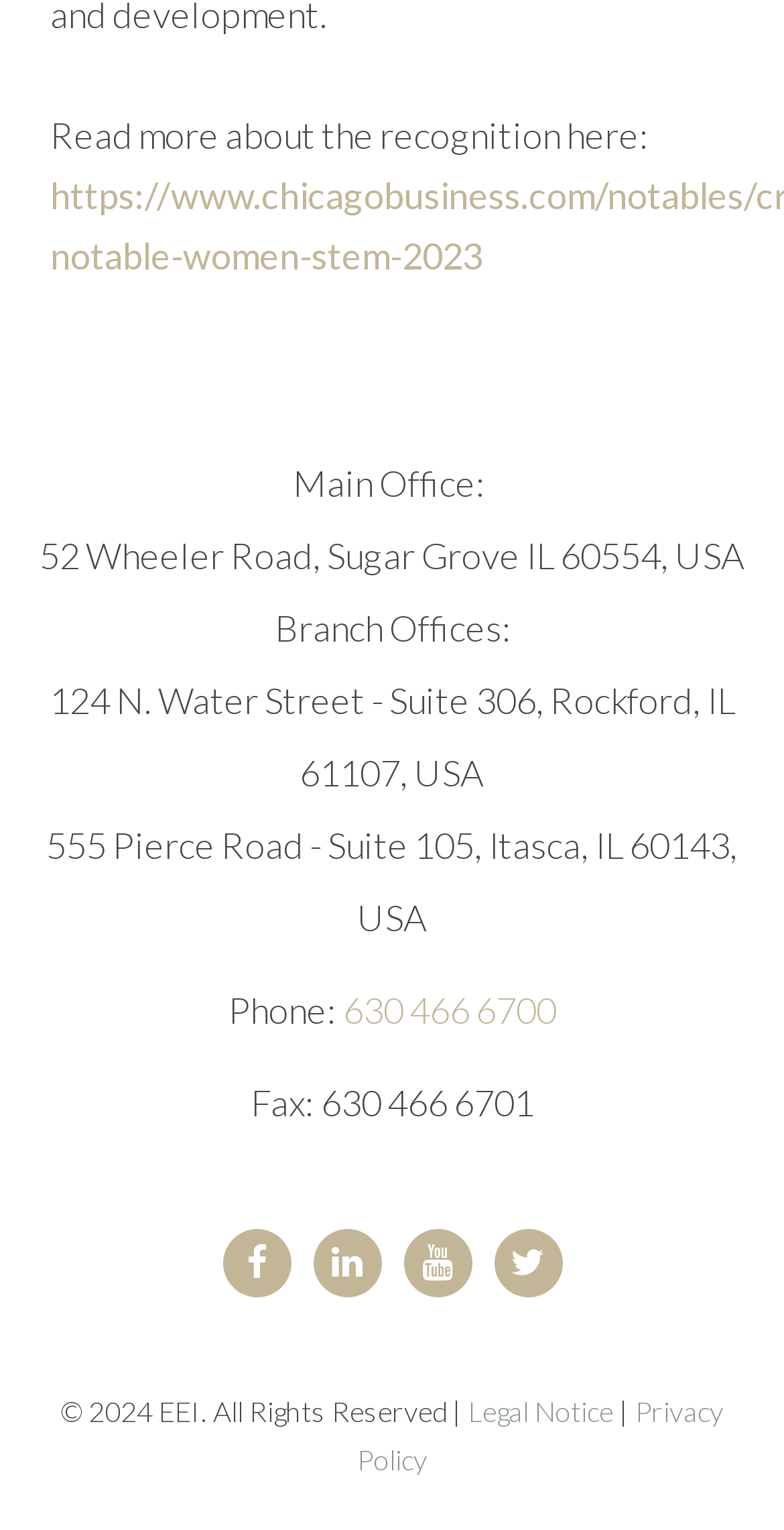Refer to the image and provide an in-depth answer to the question: 
What is the phone number of the office?

I found the phone number by looking at the text element that says 'Phone:' and then reading the link element below it, which contains the phone number.